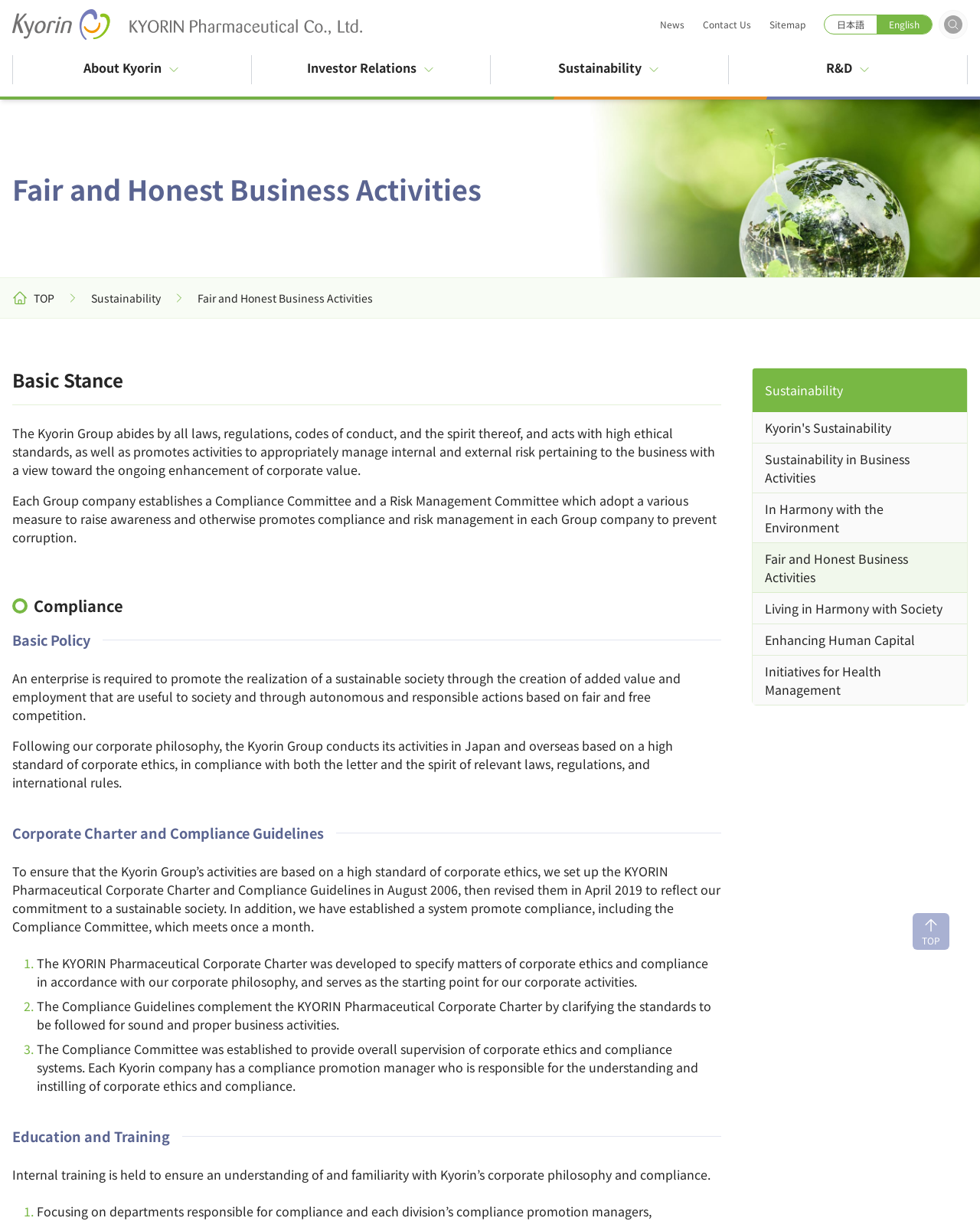Indicate the bounding box coordinates of the element that needs to be clicked to satisfy the following instruction: "Open the search form". The coordinates should be four float numbers between 0 and 1, i.e., [left, top, right, bottom].

[0.963, 0.013, 0.982, 0.028]